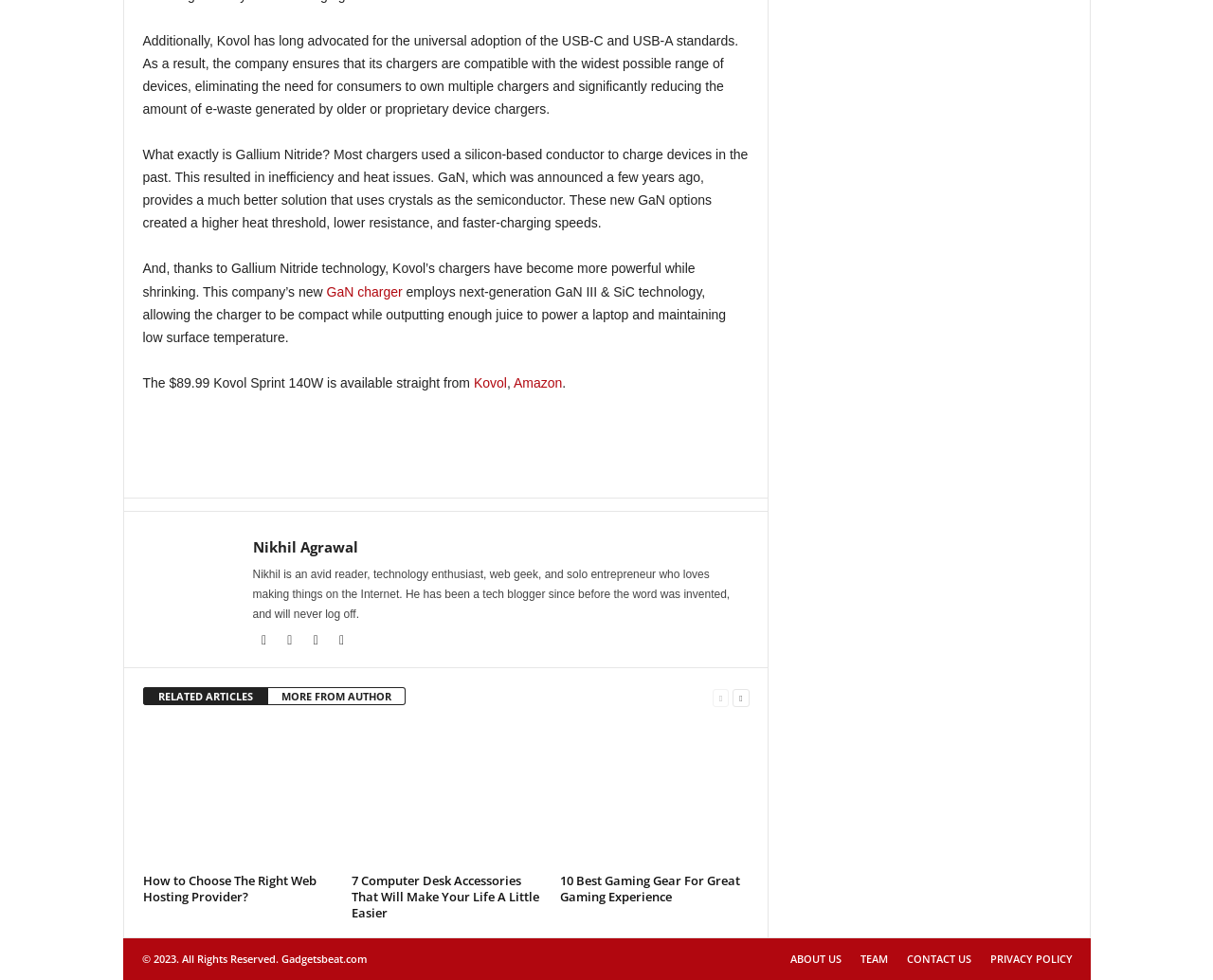Answer the question using only a single word or phrase: 
What is the price of the Kovol Sprint 140W charger?

$89.99